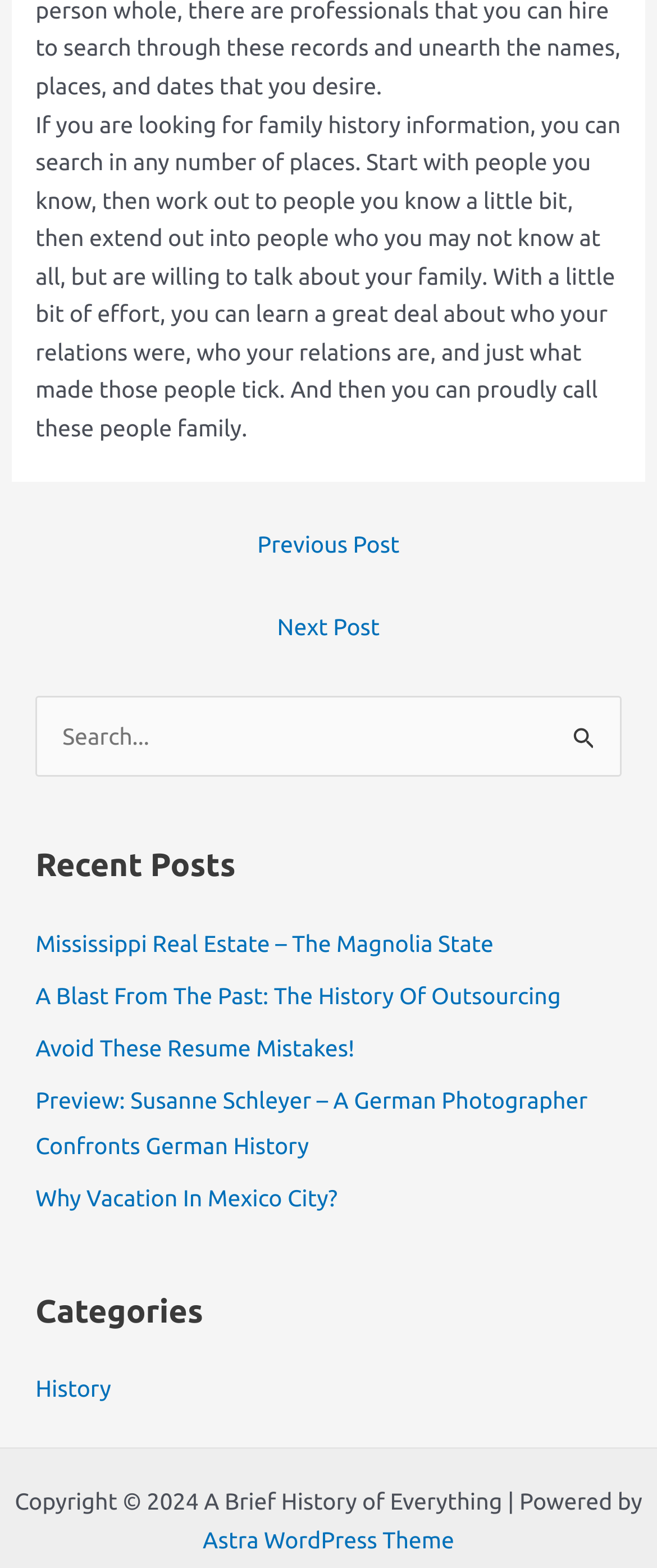Determine the bounding box coordinates of the clickable element to complete this instruction: "Search for family history information". Provide the coordinates in the format of four float numbers between 0 and 1, [left, top, right, bottom].

[0.054, 0.443, 0.946, 0.496]